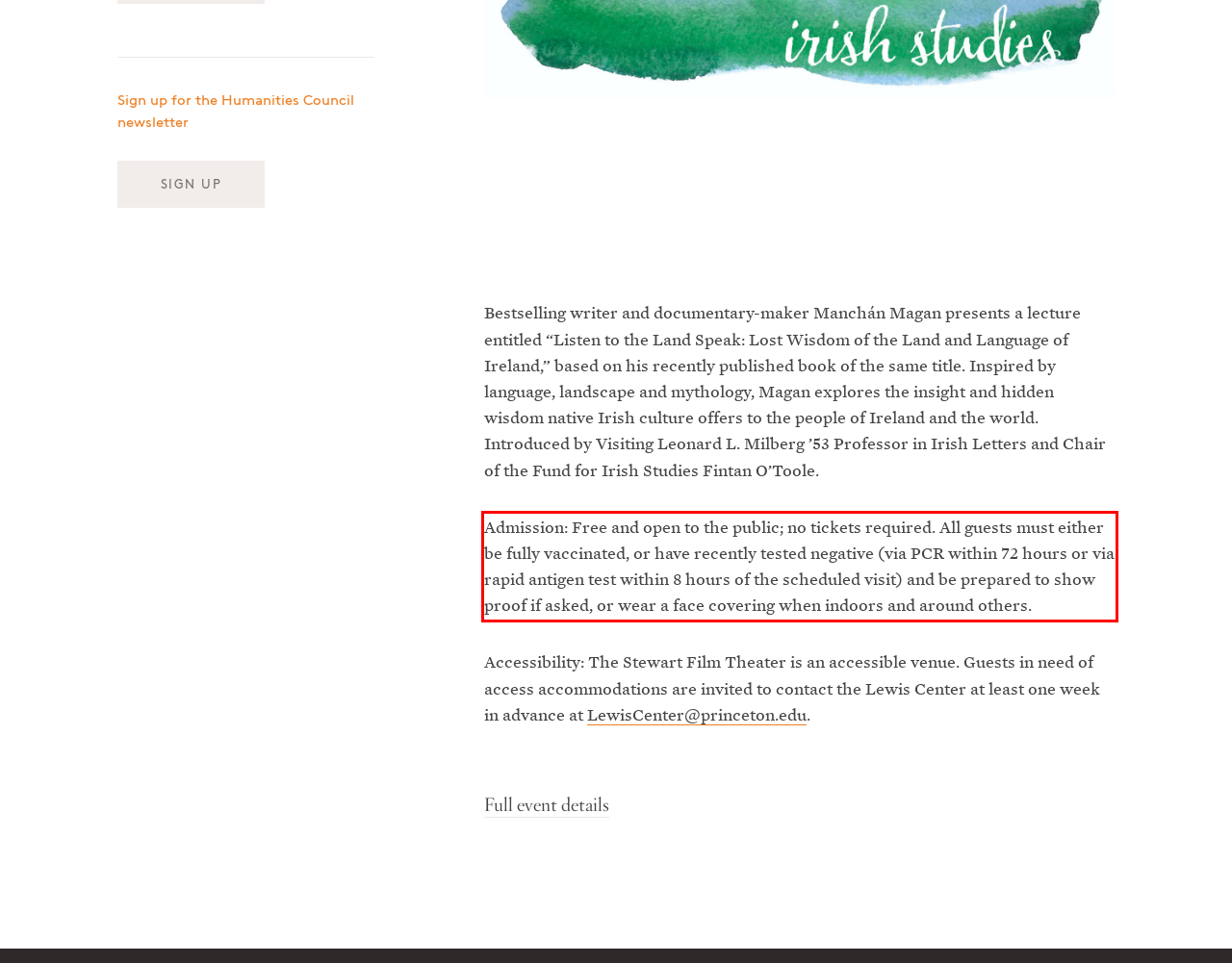You are presented with a screenshot containing a red rectangle. Extract the text found inside this red bounding box.

Admission: Free and open to the public; no tickets required. All guests must either be fully vaccinated, or have recently tested negative (via PCR within 72 hours or via rapid antigen test within 8 hours of the scheduled visit) and be prepared to show proof if asked, or wear a face covering when indoors and around others.